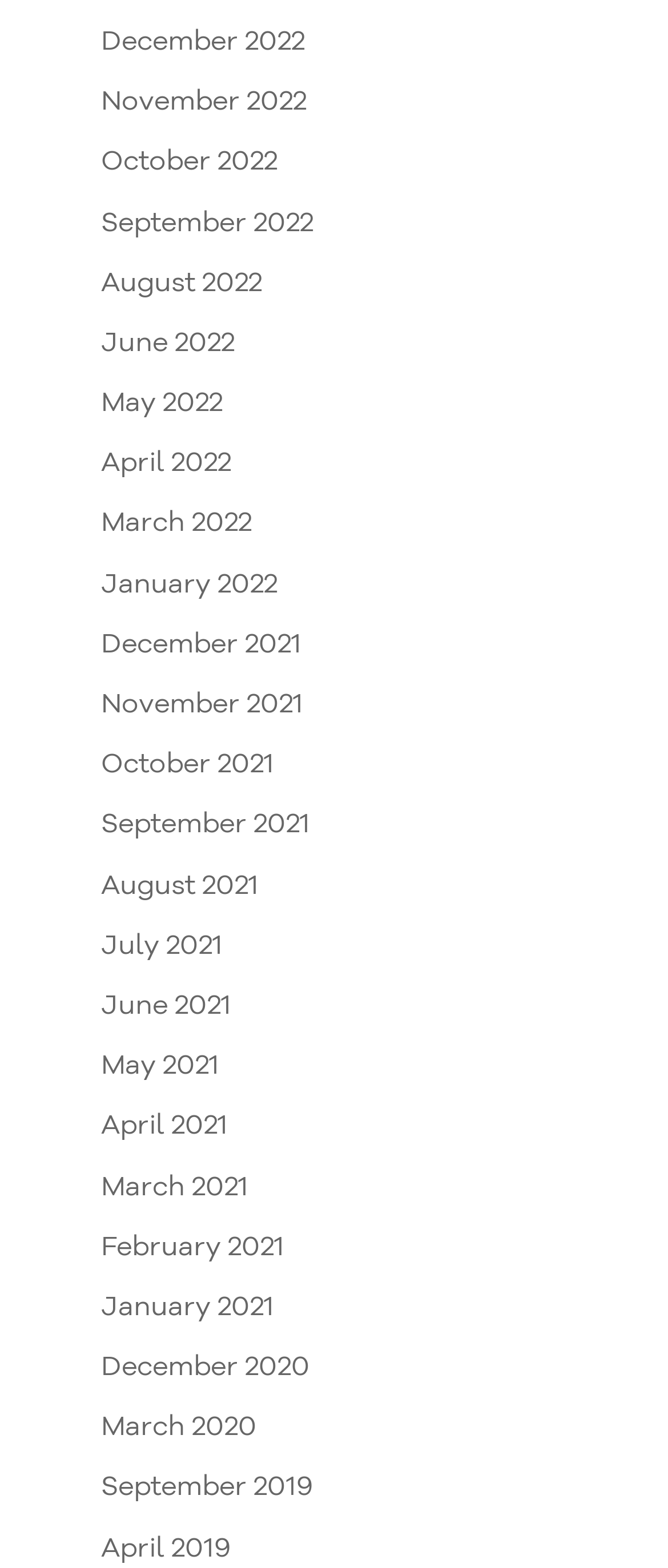Are there any months listed from 2018 or earlier?
Using the information from the image, give a concise answer in one word or a short phrase.

No